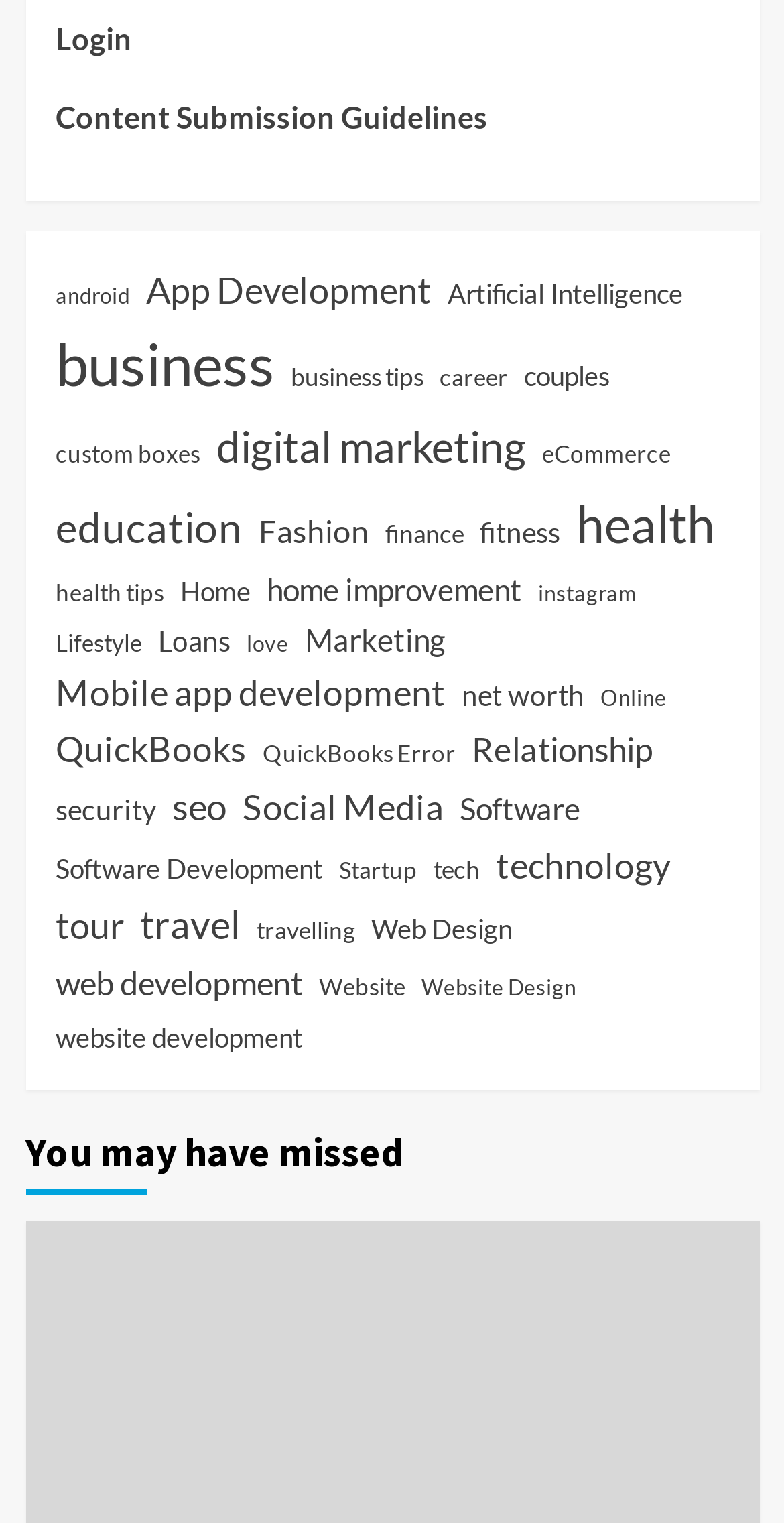Please identify the bounding box coordinates of the area I need to click to accomplish the following instruction: "Learn about Artificial Intelligence".

[0.571, 0.179, 0.871, 0.207]